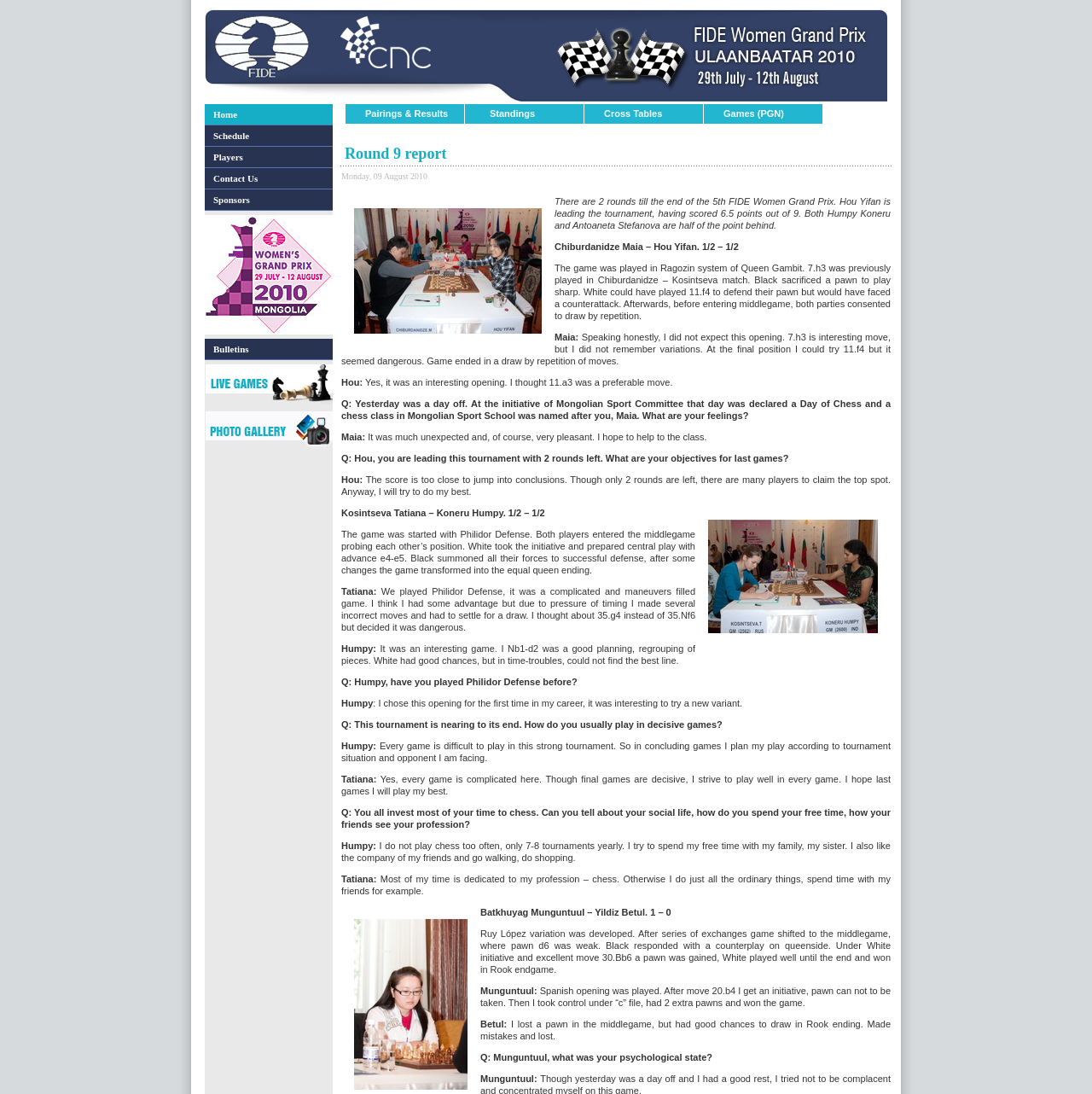What is the name of the opening played by Humpy in her game against Tatiana?
Look at the image and respond to the question as thoroughly as possible.

In the interview section of the webpage, Humpy mentions that she played Philidor Defense in her game against Tatiana. This is also mentioned in the game analysis section of the webpage.